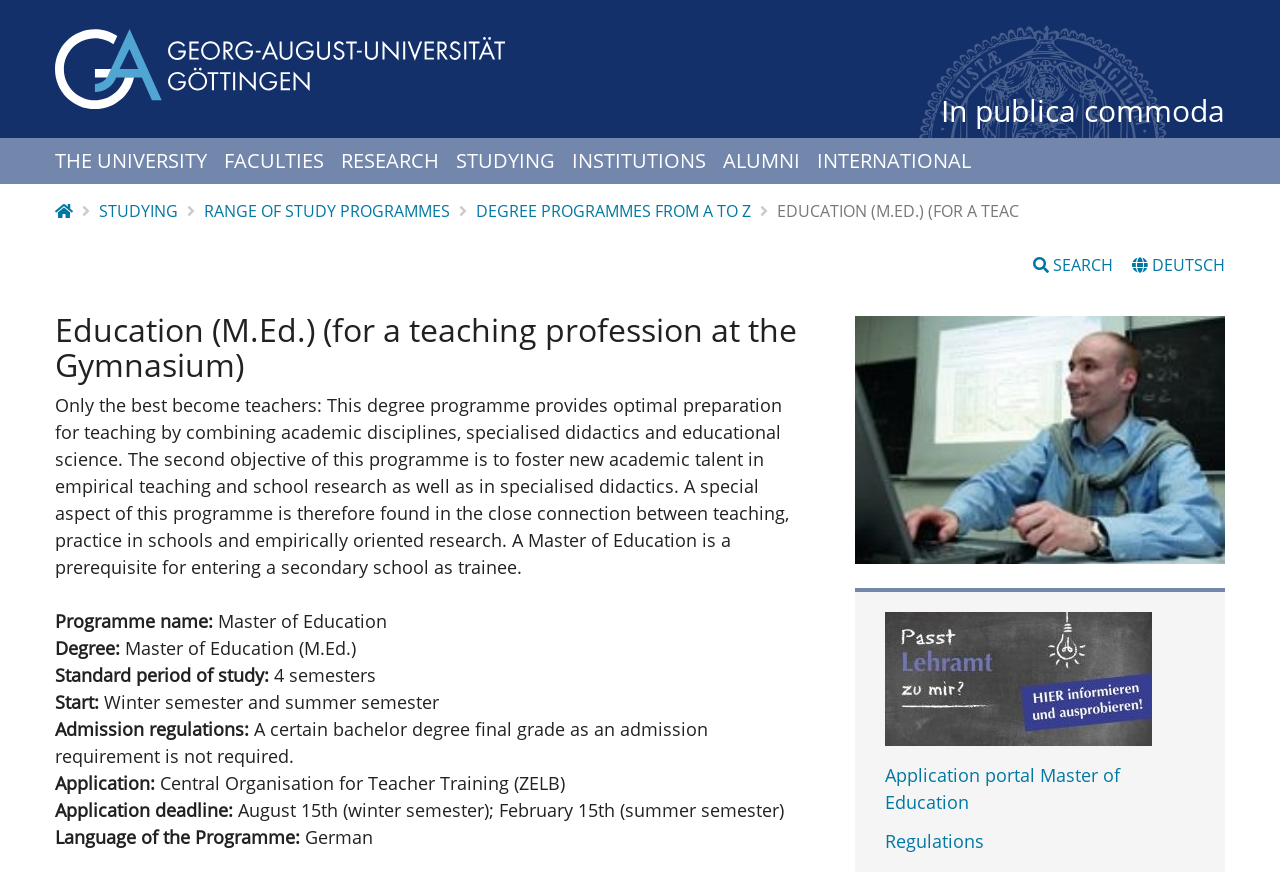Identify the bounding box of the HTML element described as: "Application portal Master of Education".

[0.691, 0.875, 0.875, 0.933]